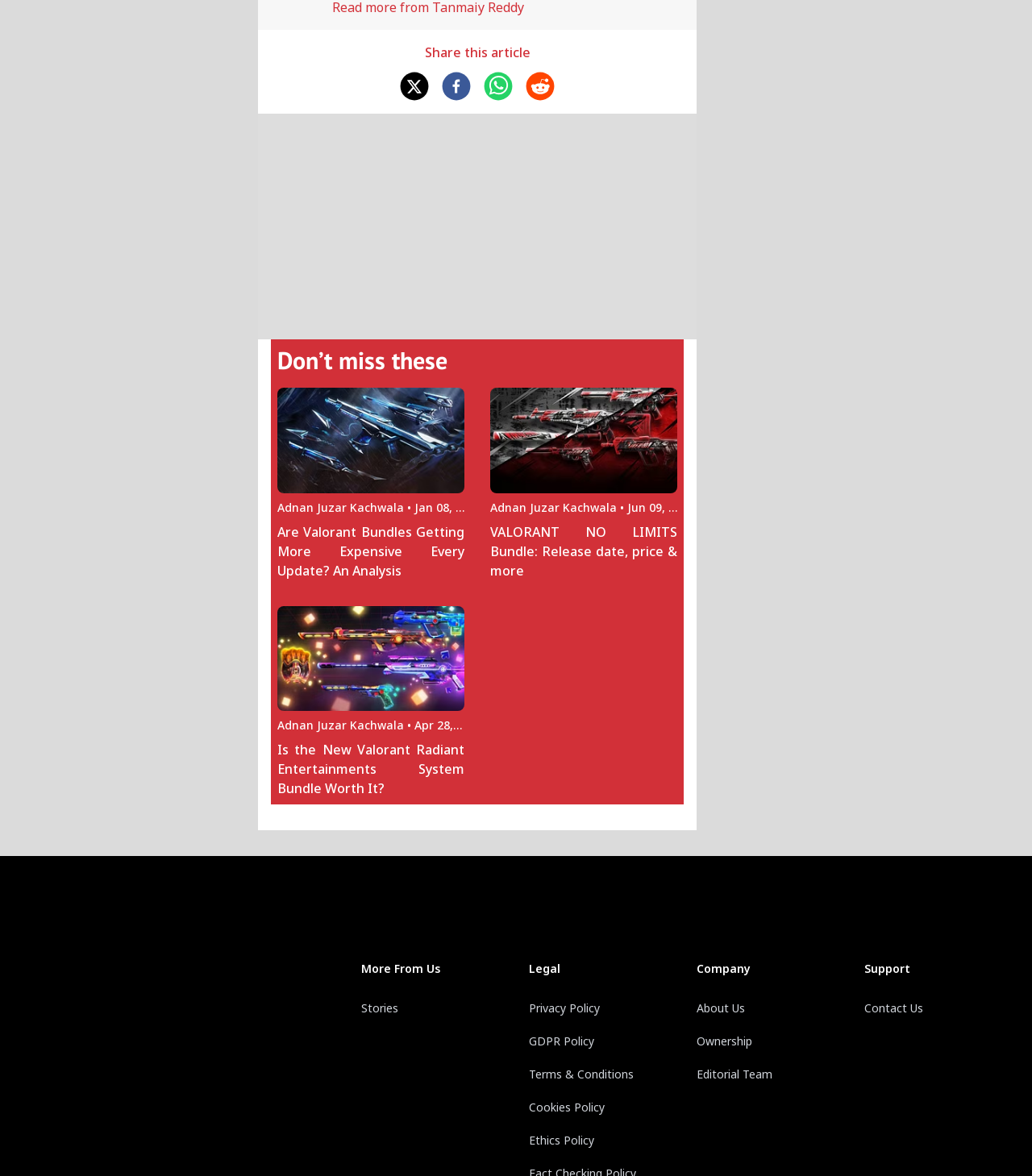How many articles are displayed on the webpage?
Identify the answer in the screenshot and reply with a single word or phrase.

3